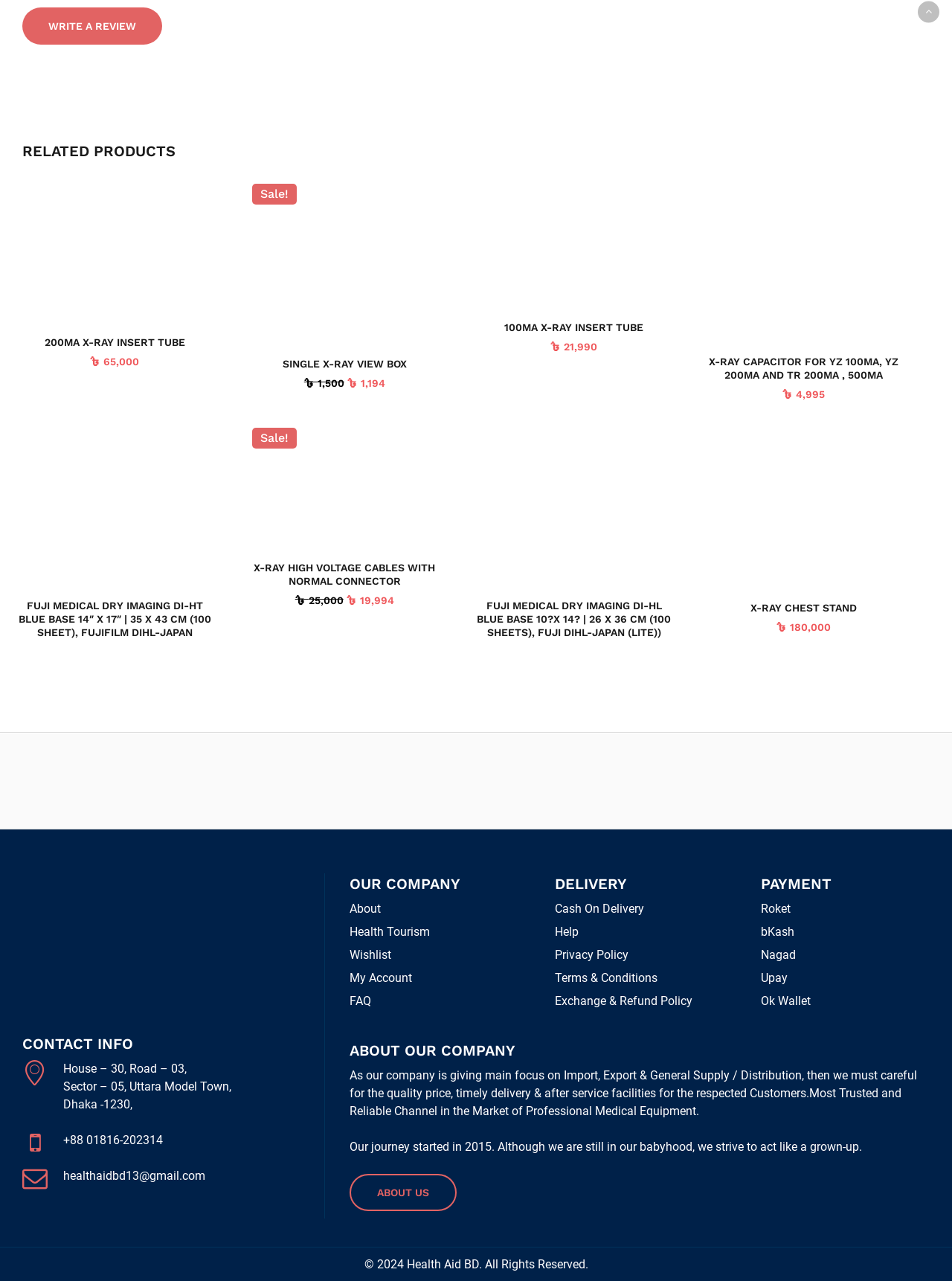What is the price of 'Fuji Medical Dry Imaging DI-HT Blue Base 14'?
By examining the image, provide a one-word or phrase answer.

৳ 4,995